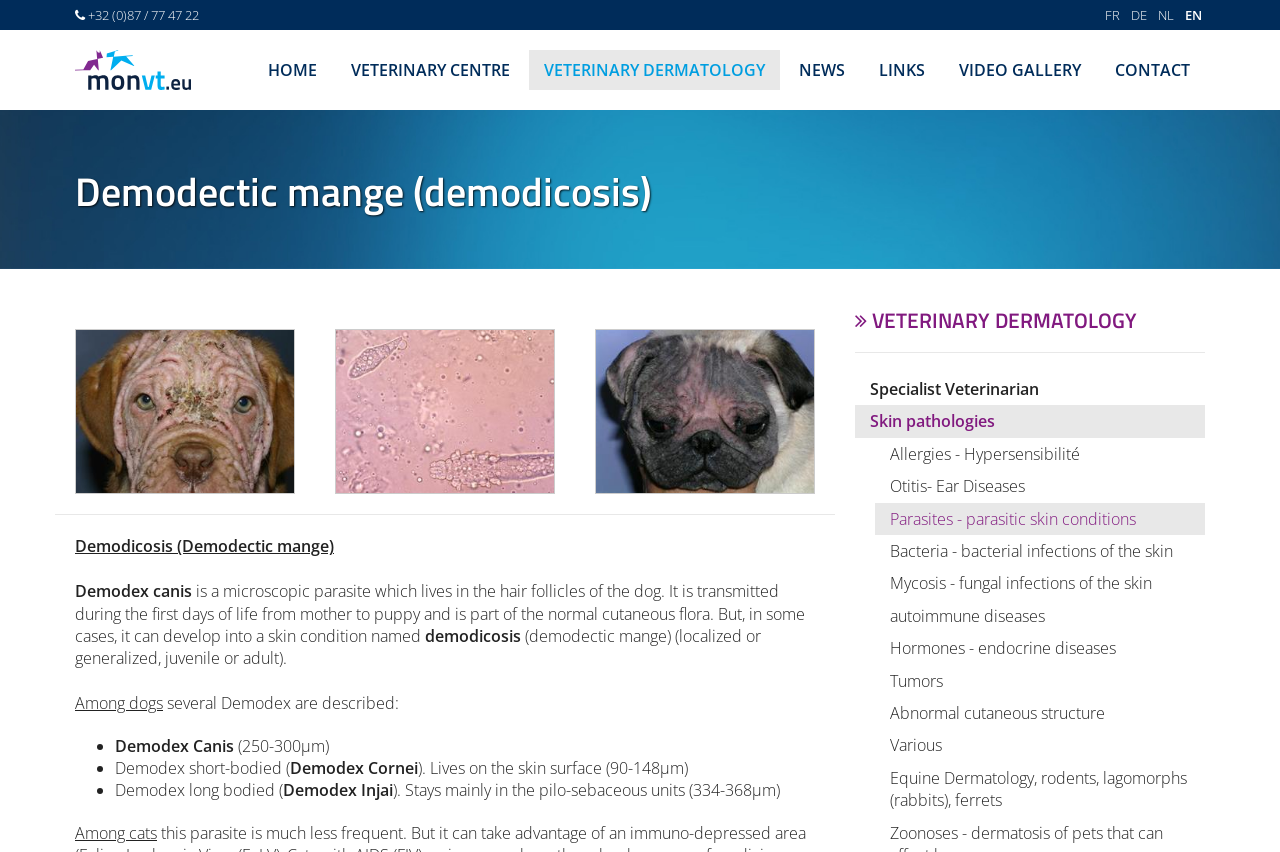Provide a short answer to the following question with just one word or phrase: How many navigation links are there in the site navigation menu?

8